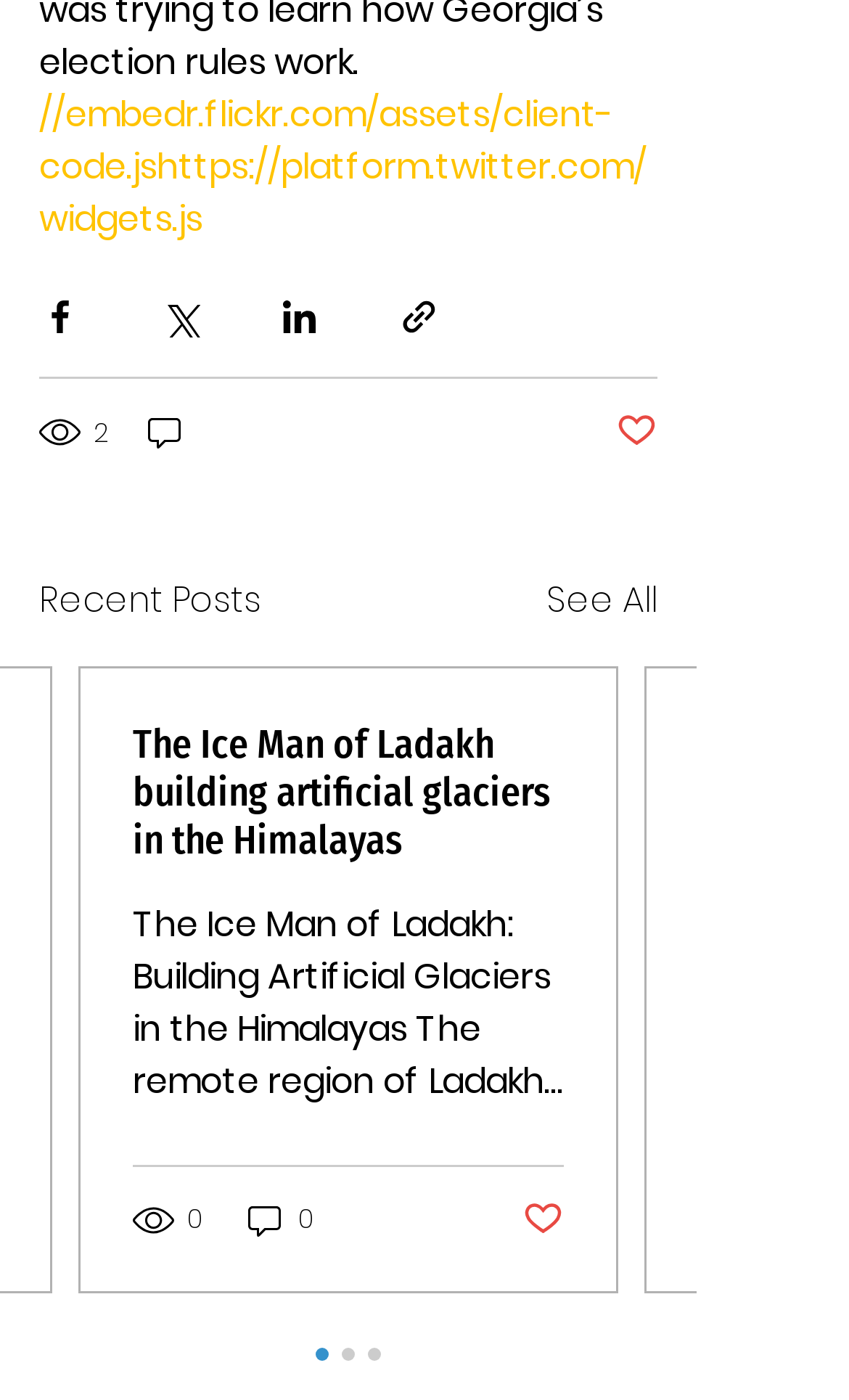Pinpoint the bounding box coordinates of the clickable element needed to complete the instruction: "View recent posts". The coordinates should be provided as four float numbers between 0 and 1: [left, top, right, bottom].

[0.046, 0.411, 0.308, 0.448]